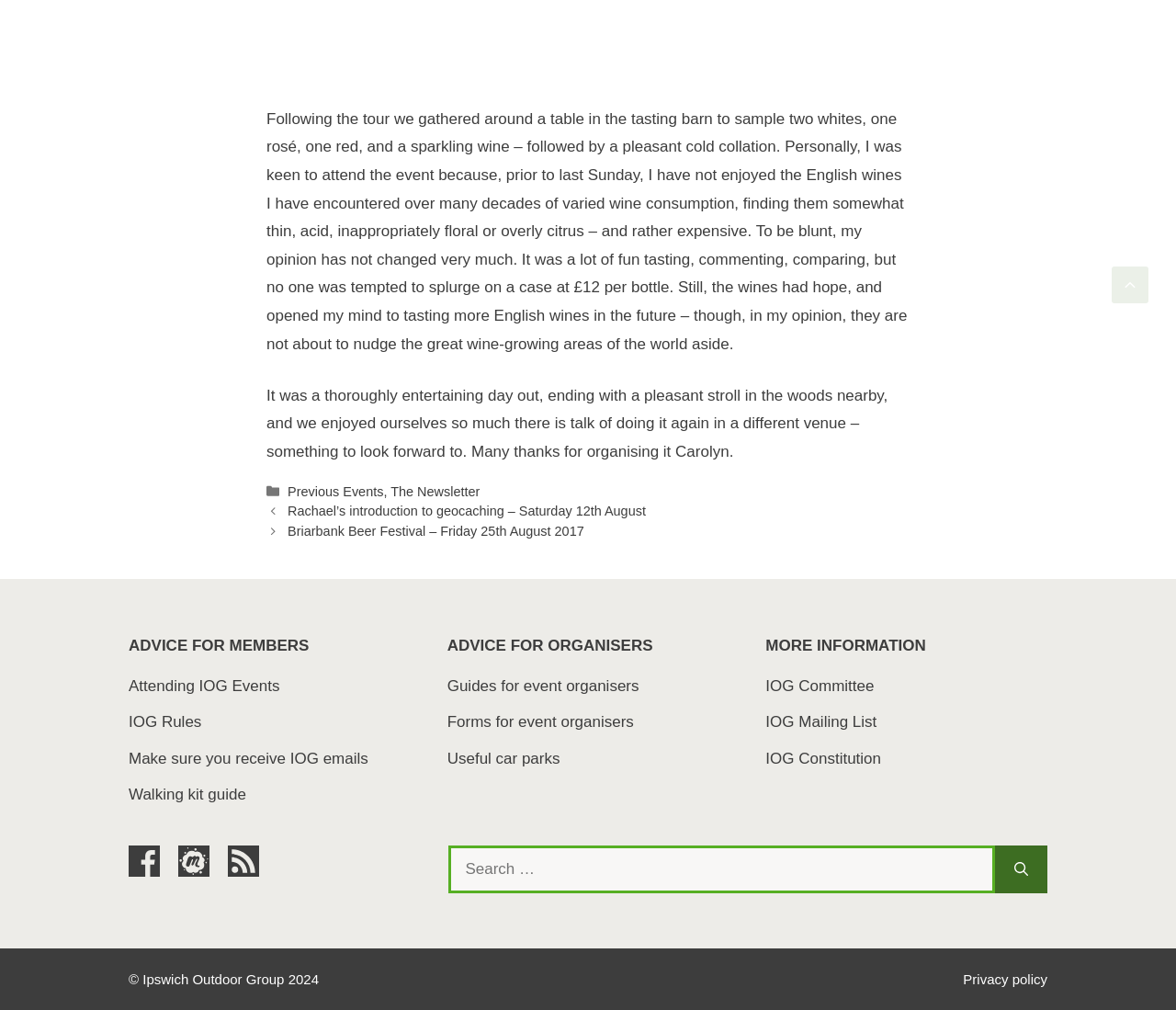Please determine the bounding box coordinates of the element's region to click for the following instruction: "Visit 'IOG Committee'".

[0.651, 0.671, 0.743, 0.688]